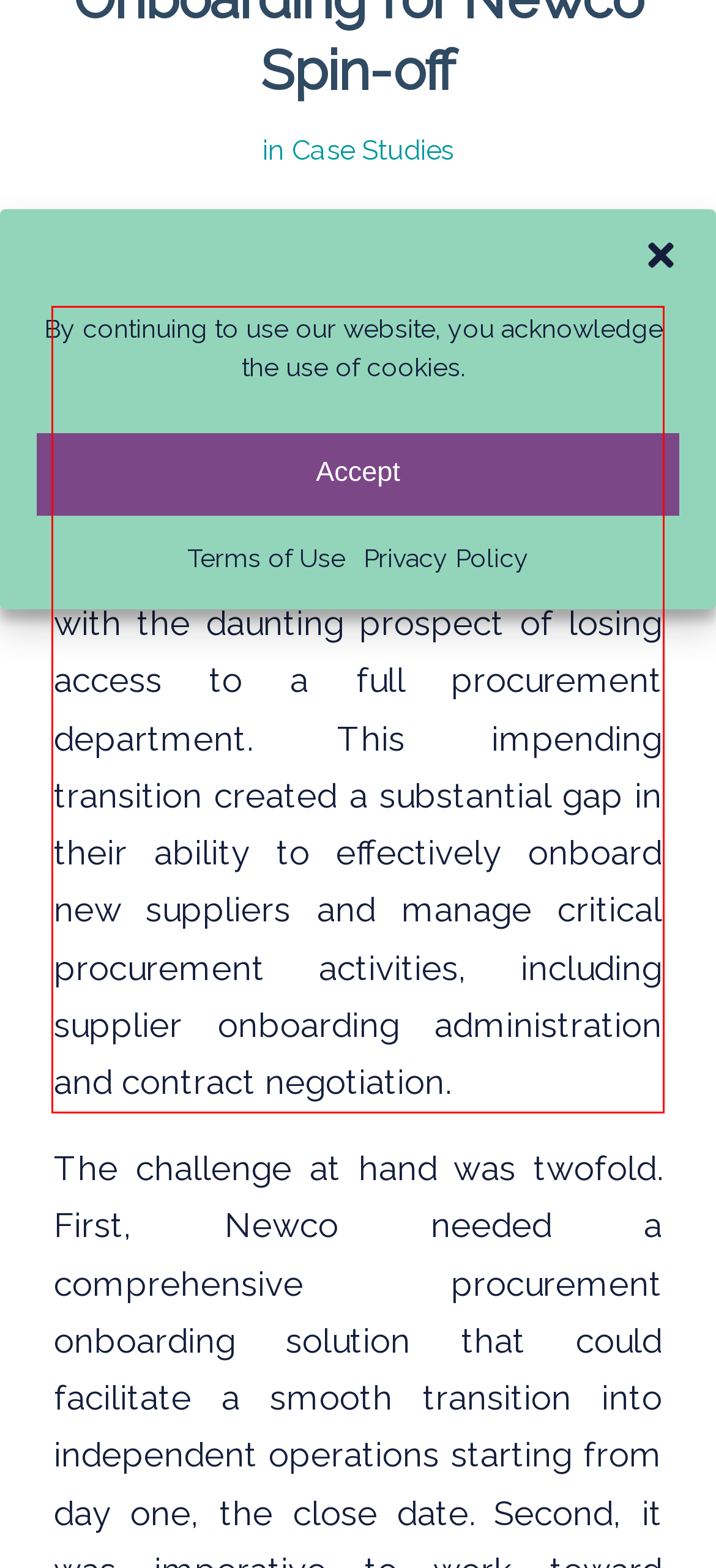Please look at the screenshot provided and find the red bounding box. Extract the text content contained within this bounding box.

Newco, a dynamic organization on the verge of independence from its parent company, faced a critical challenge. As the close date approached, Newco was confronted with the daunting prospect of losing access to a full procurement department. This impending transition created a substantial gap in their ability to effectively onboard new suppliers and manage critical procurement activities, including supplier onboarding administration and contract negotiation.